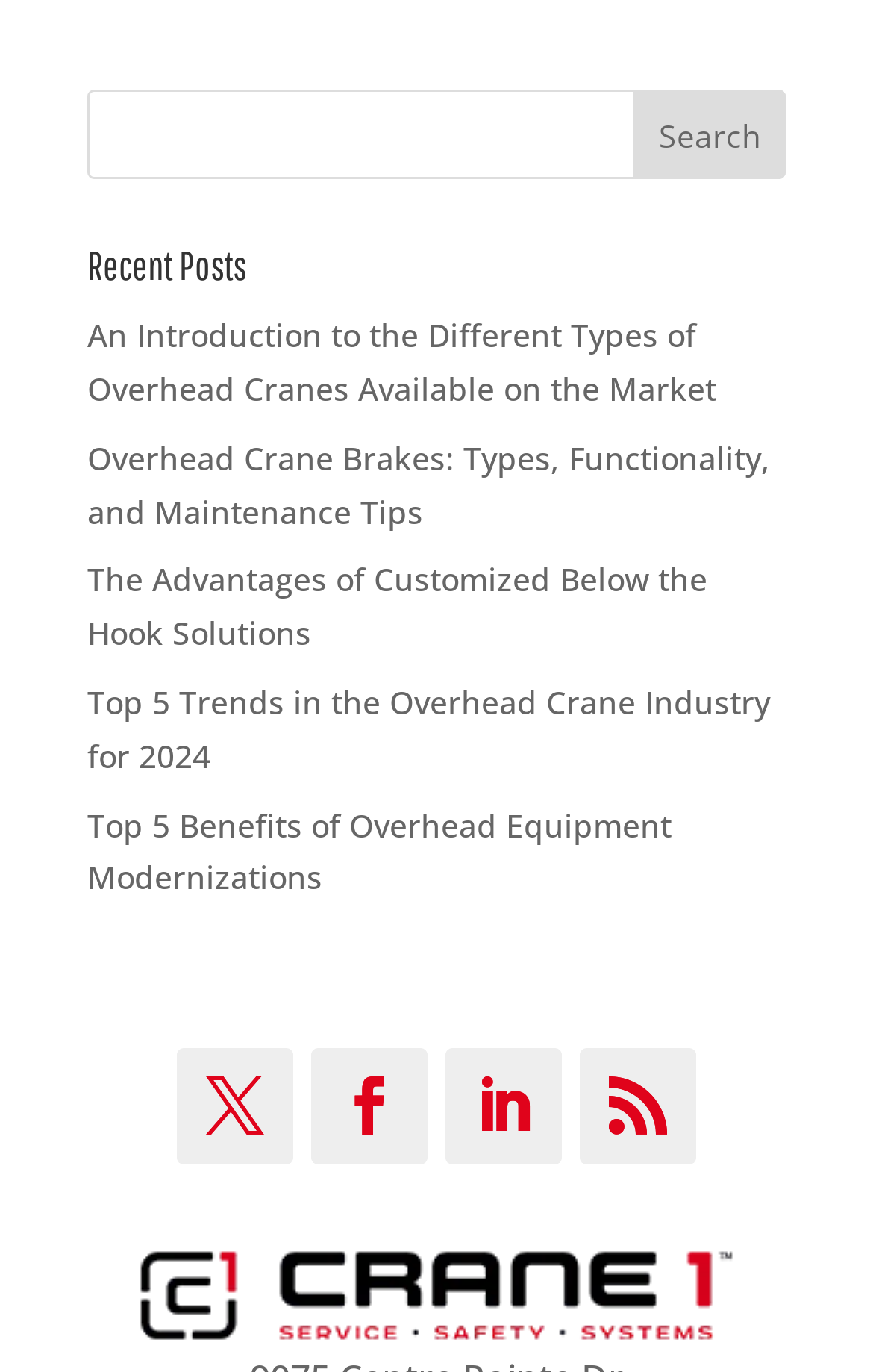What is the last link under 'Recent Posts'?
Please look at the screenshot and answer using one word or phrase.

Top 5 Benefits of Overhead Equipment Modernizations